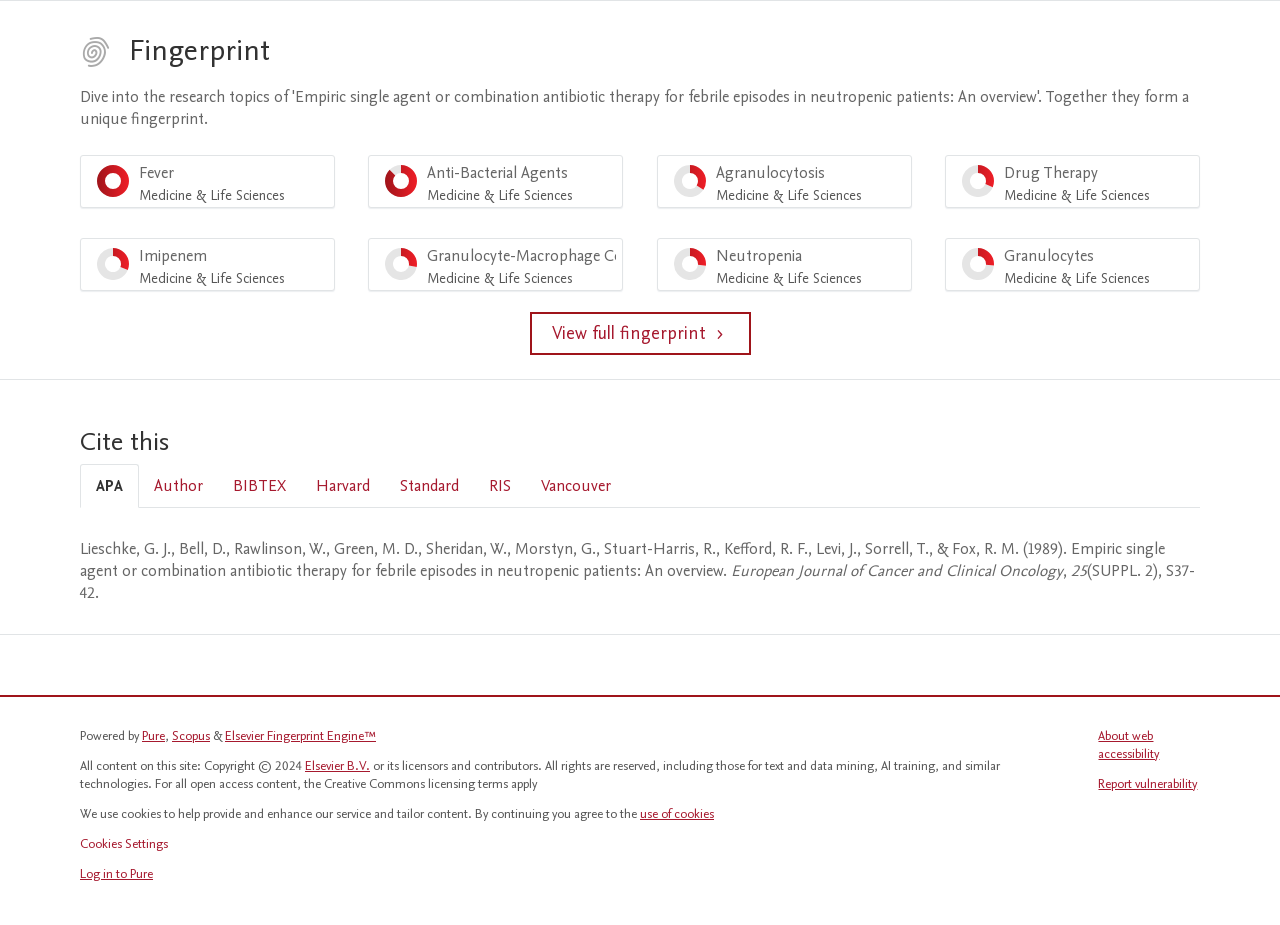Please answer the following question using a single word or phrase: What is the name of the first author?

Lieschke, G. J.